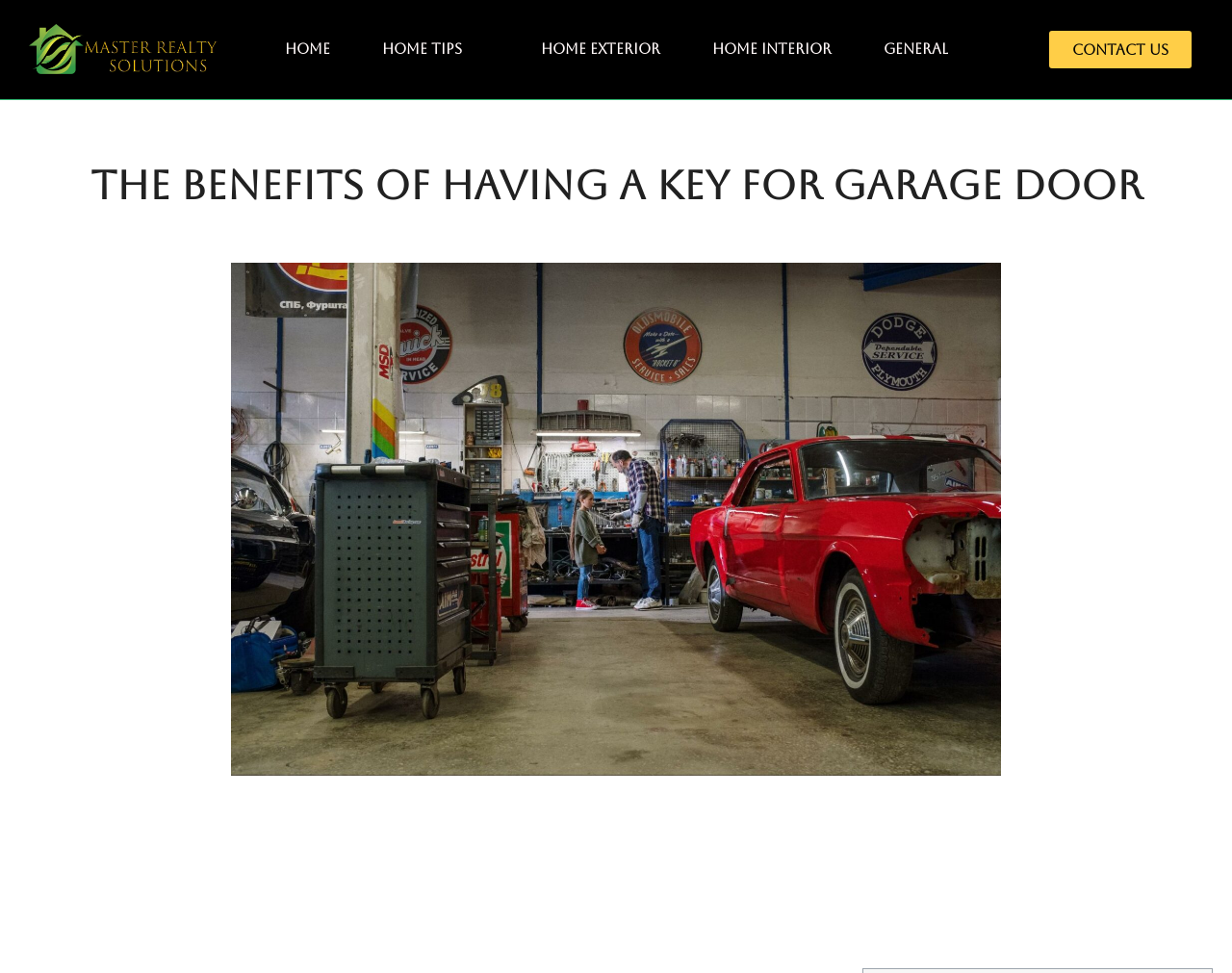Given the element description "Home Tips", identify the bounding box of the corresponding UI element.

[0.289, 0.028, 0.396, 0.074]